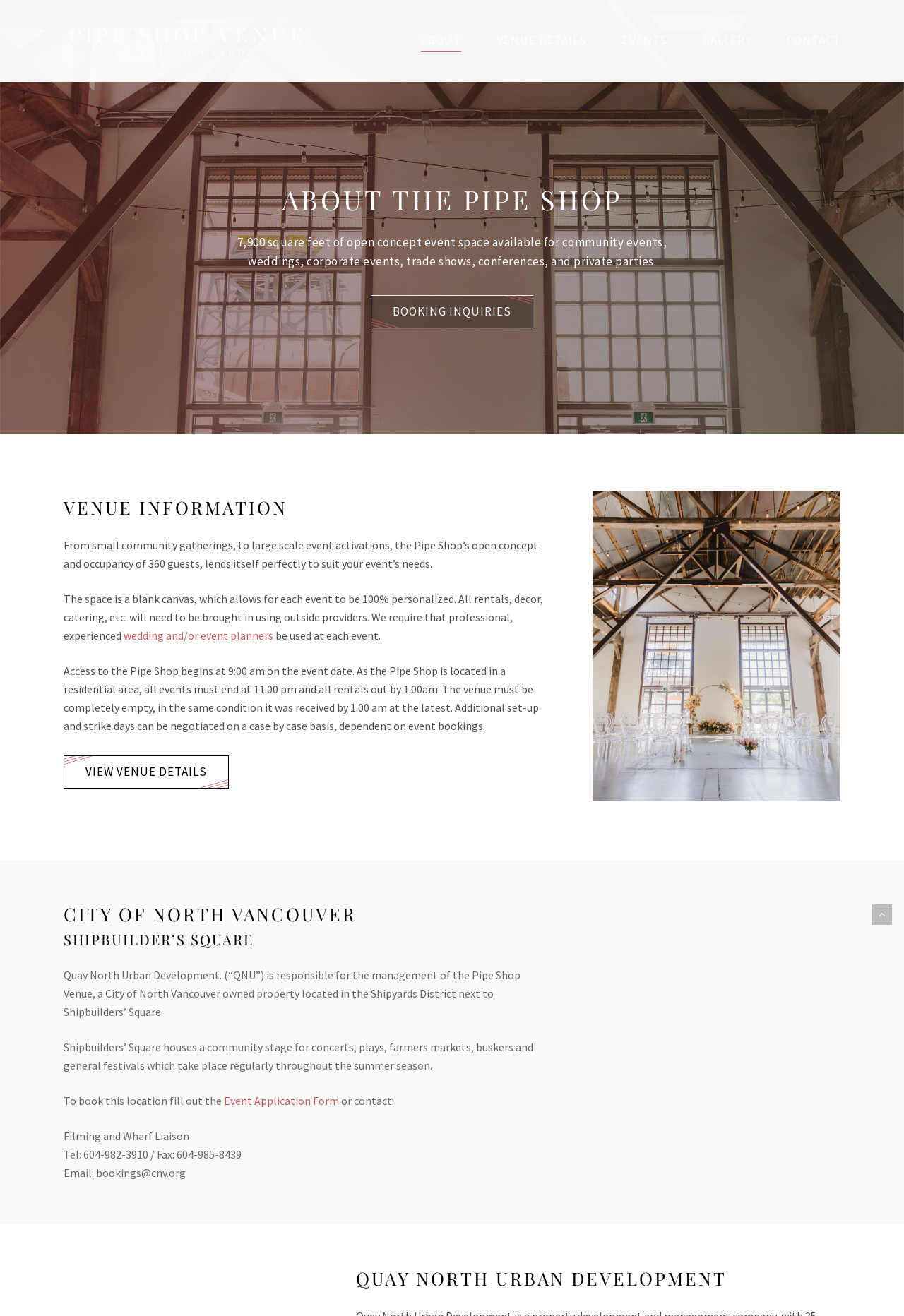Who manages the Pipe Shop Venue?
Refer to the image and respond with a one-word or short-phrase answer.

Quay North Urban Development